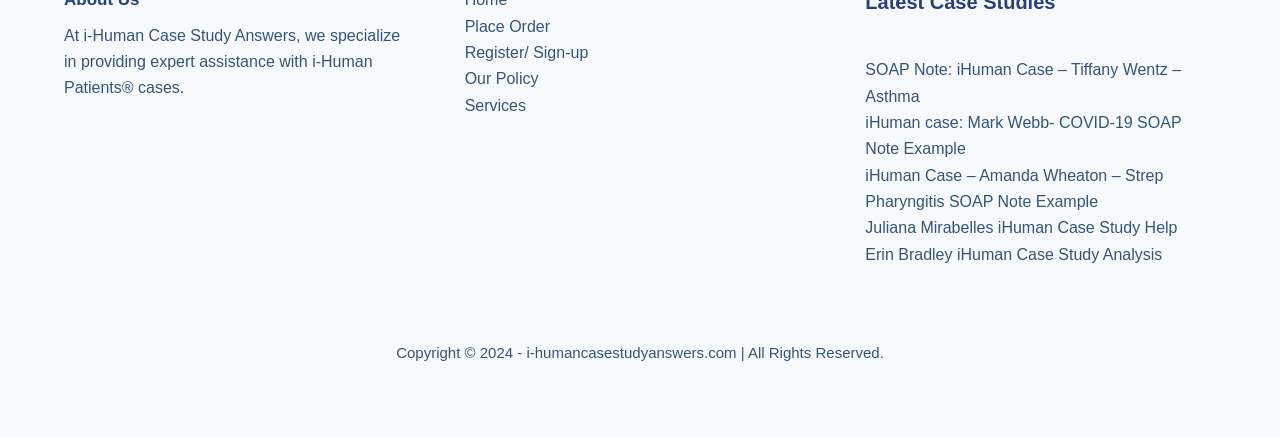Pinpoint the bounding box coordinates of the clickable area needed to execute the instruction: "place an order". The coordinates should be specified as four float numbers between 0 and 1, i.e., [left, top, right, bottom].

[0.363, 0.04, 0.43, 0.079]